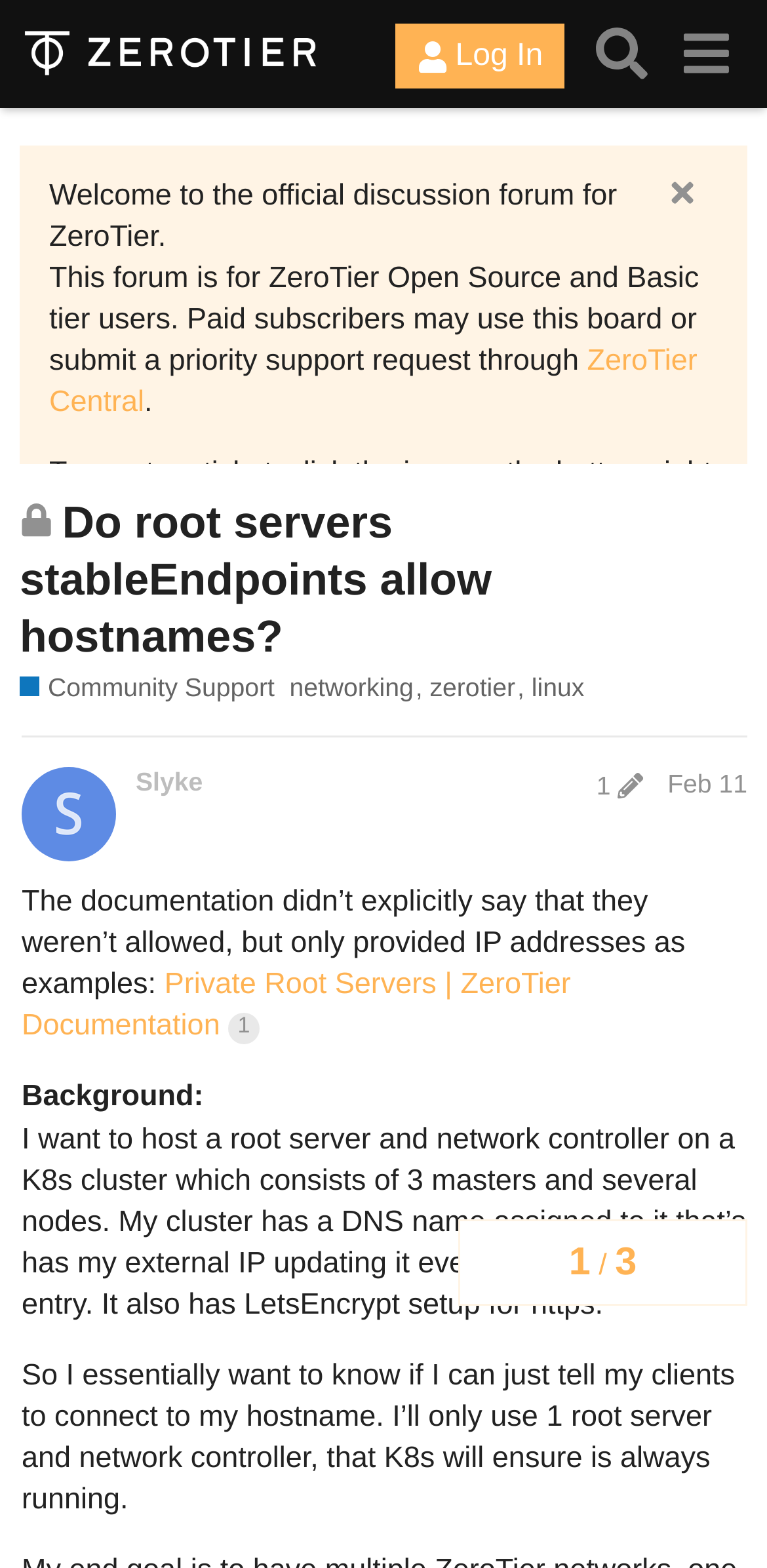Identify the bounding box coordinates for the element you need to click to achieve the following task: "Log in to the forum". Provide the bounding box coordinates as four float numbers between 0 and 1, in the form [left, top, right, bottom].

[0.516, 0.016, 0.736, 0.057]